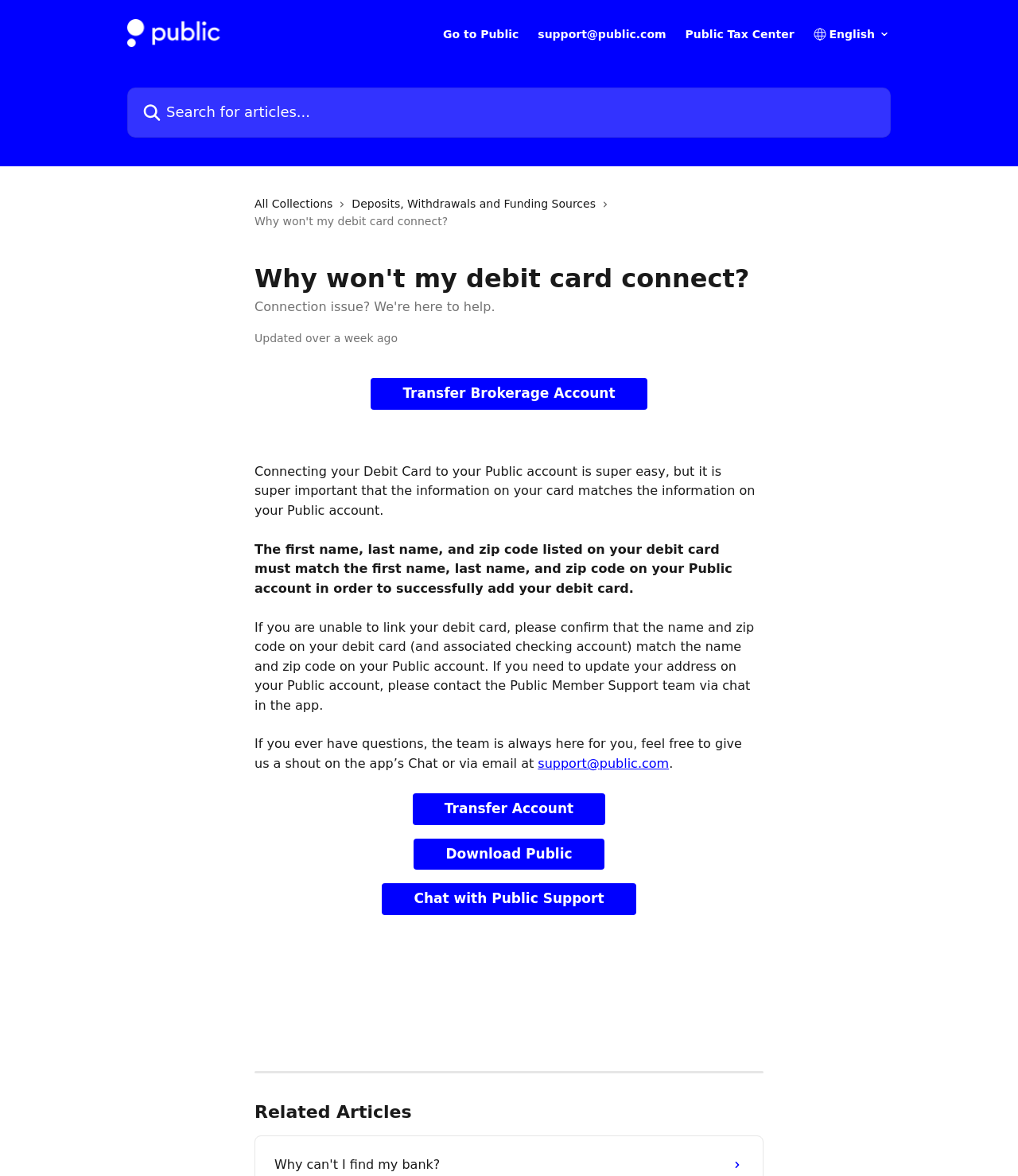What is the alternative way to contact Public Support?
Based on the screenshot, provide your answer in one word or phrase.

Email at support@public.com